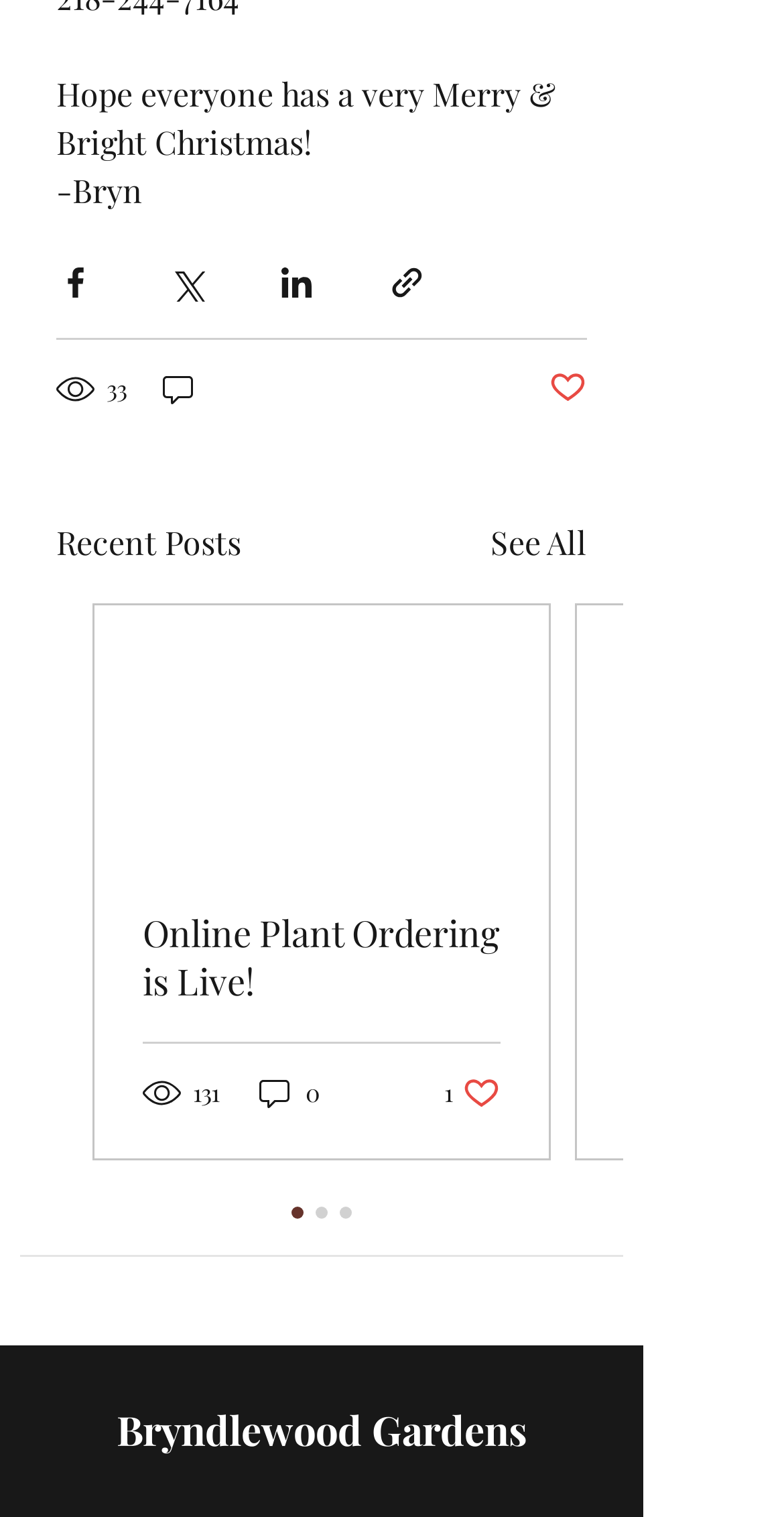Refer to the screenshot and answer the following question in detail:
How many social media sharing options are available?

I counted the number of social media sharing buttons, which are 'Share via Facebook', 'Share via Twitter', 'Share via LinkedIn', and 'Share via link'. Therefore, there are 4 social media sharing options available.